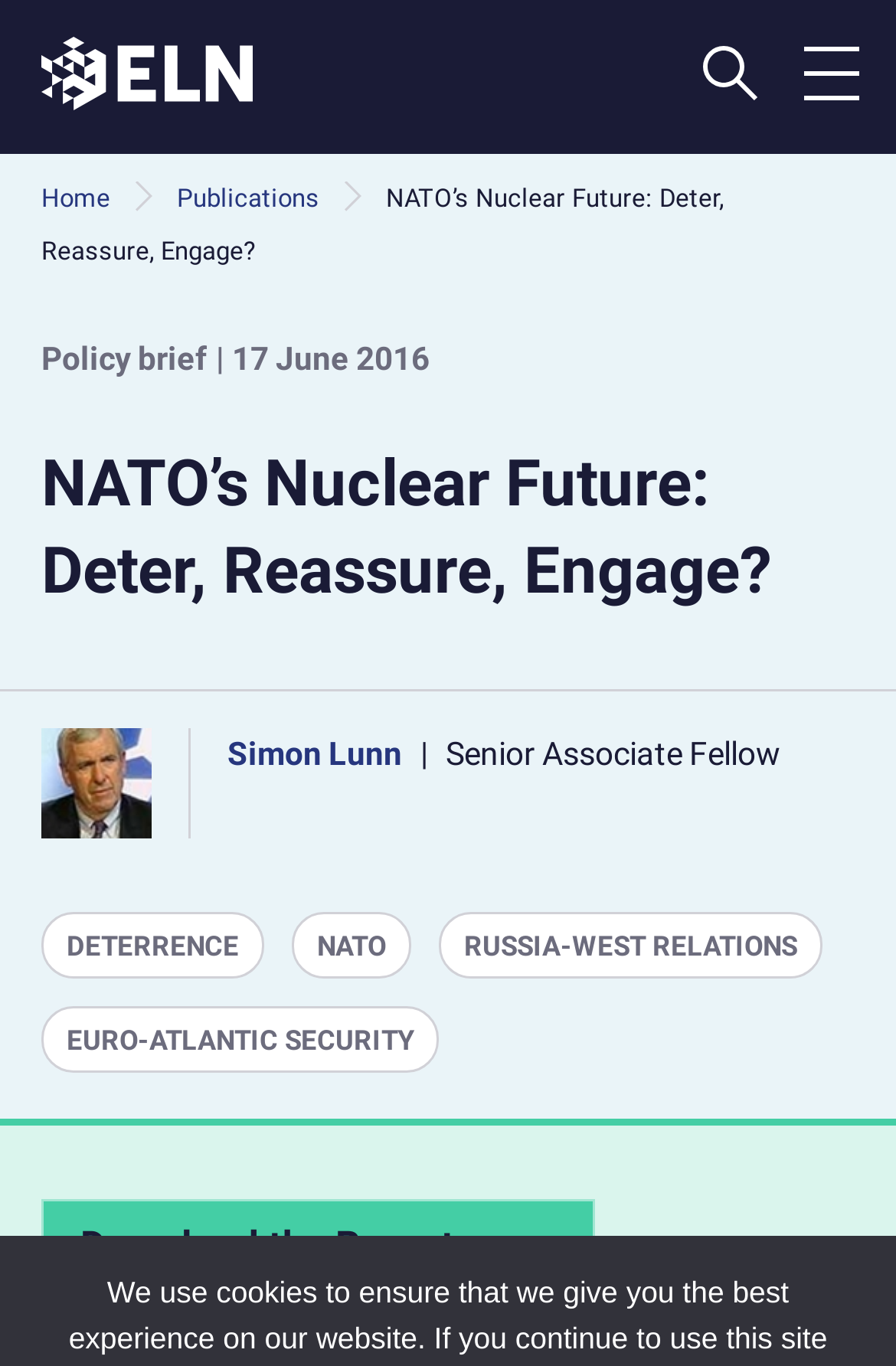Find and specify the bounding box coordinates that correspond to the clickable region for the instruction: "View the report details".

[0.046, 0.323, 0.954, 0.451]